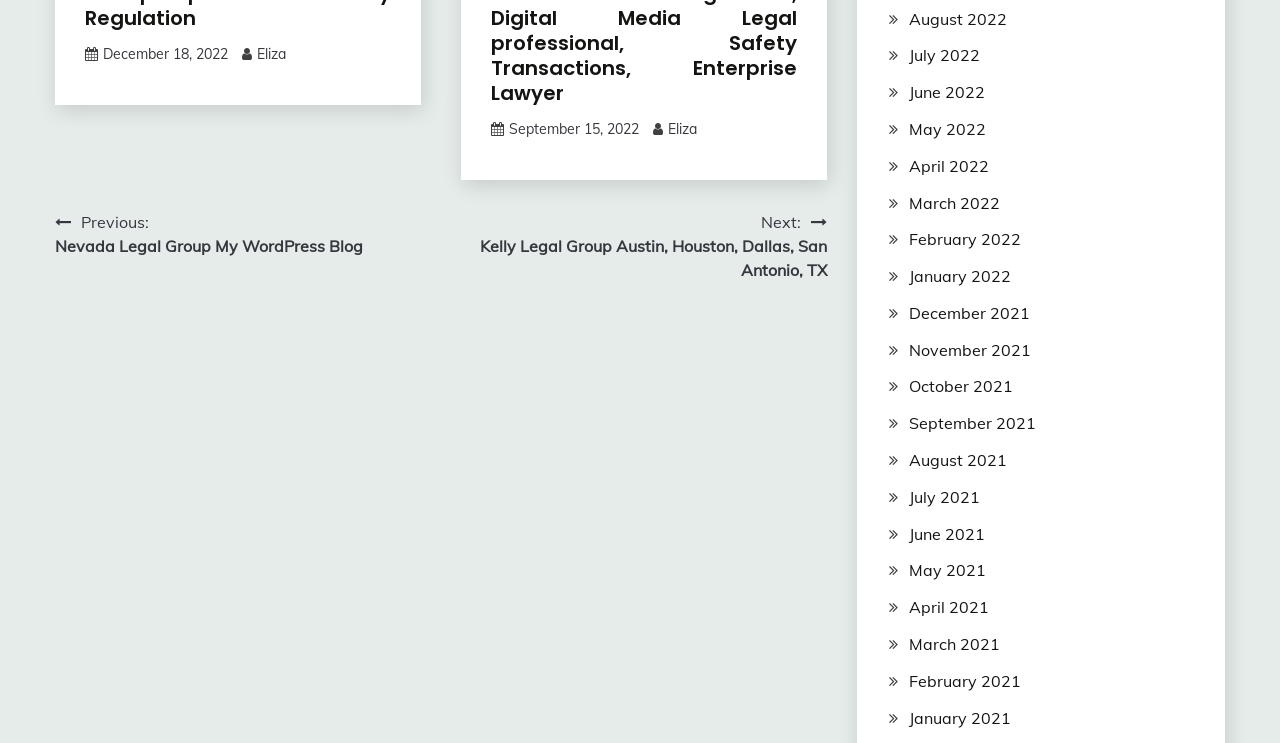Please locate the bounding box coordinates of the region I need to click to follow this instruction: "Go to September 2022 archives".

[0.398, 0.162, 0.499, 0.186]